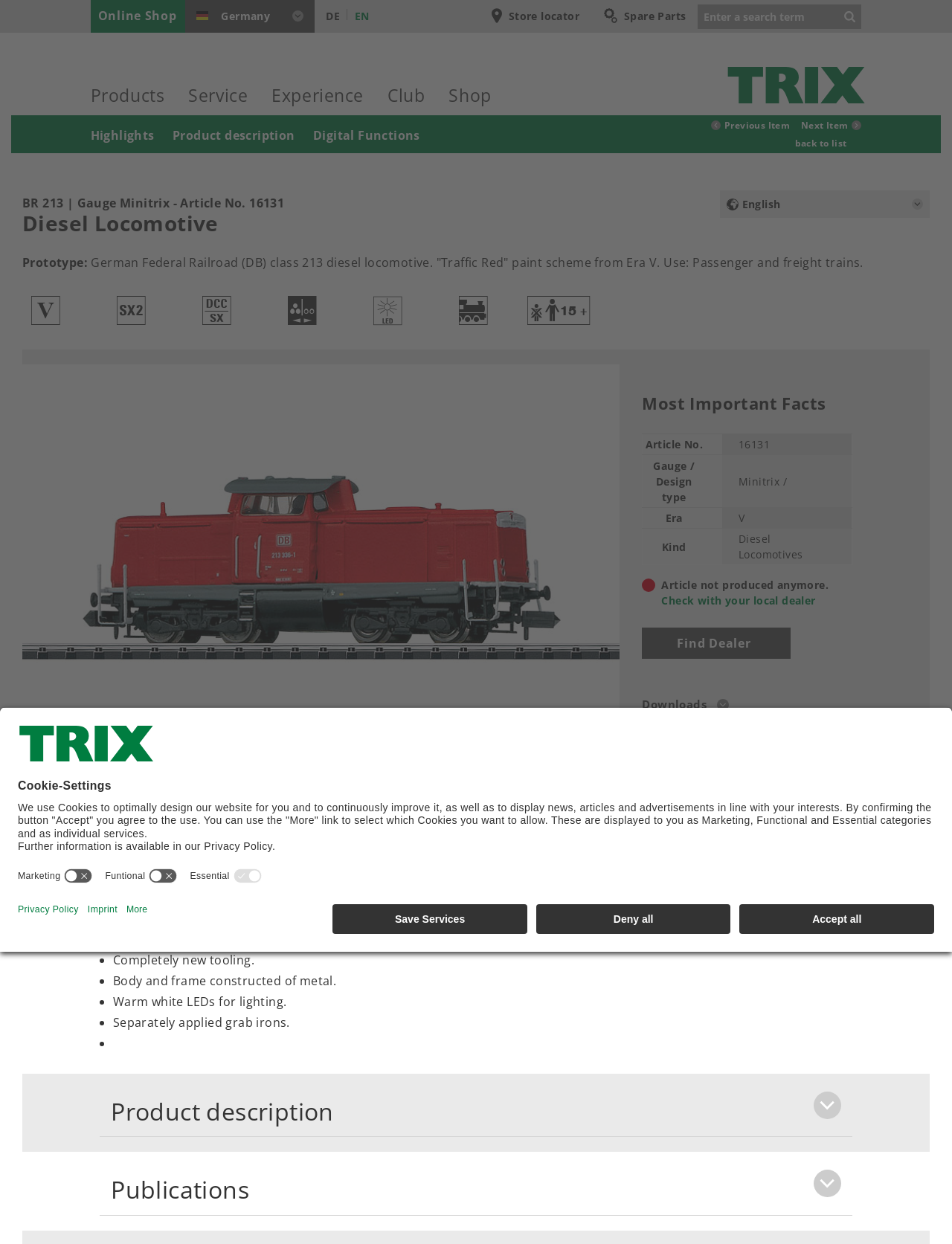Indicate the bounding box coordinates of the clickable region to achieve the following instruction: "Check the highlights of the product."

[0.095, 0.093, 0.178, 0.123]